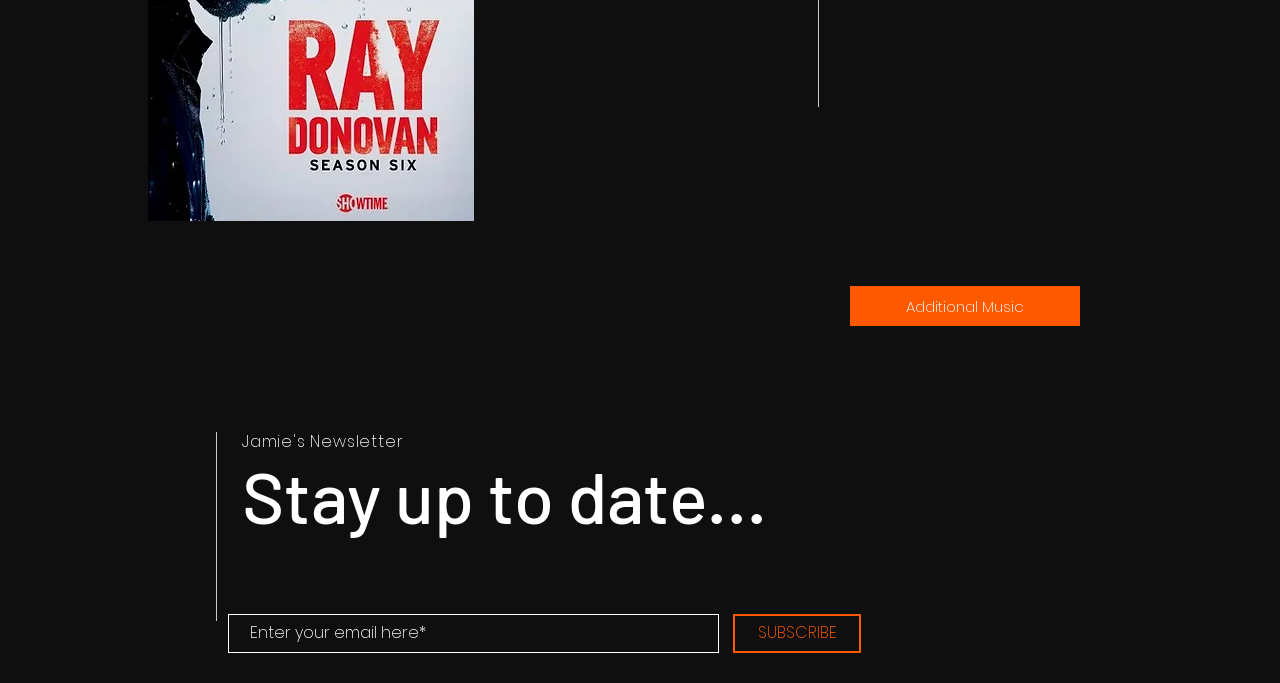For the given element description SUBSCRIBE, determine the bounding box coordinates of the UI element. The coordinates should follow the format (top-left x, top-left y, bottom-right x, bottom-right y) and be within the range of 0 to 1.

[0.573, 0.899, 0.673, 0.956]